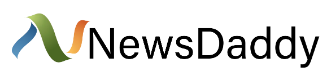What is the tone set by the logo?
Kindly offer a detailed explanation using the data available in the image.

The overall design of the logo emphasizes readability and professionalism, reflecting the site's commitment to delivering timely and relevant content to its audience, and suggesting a modern and dynamic approach to news dissemination.